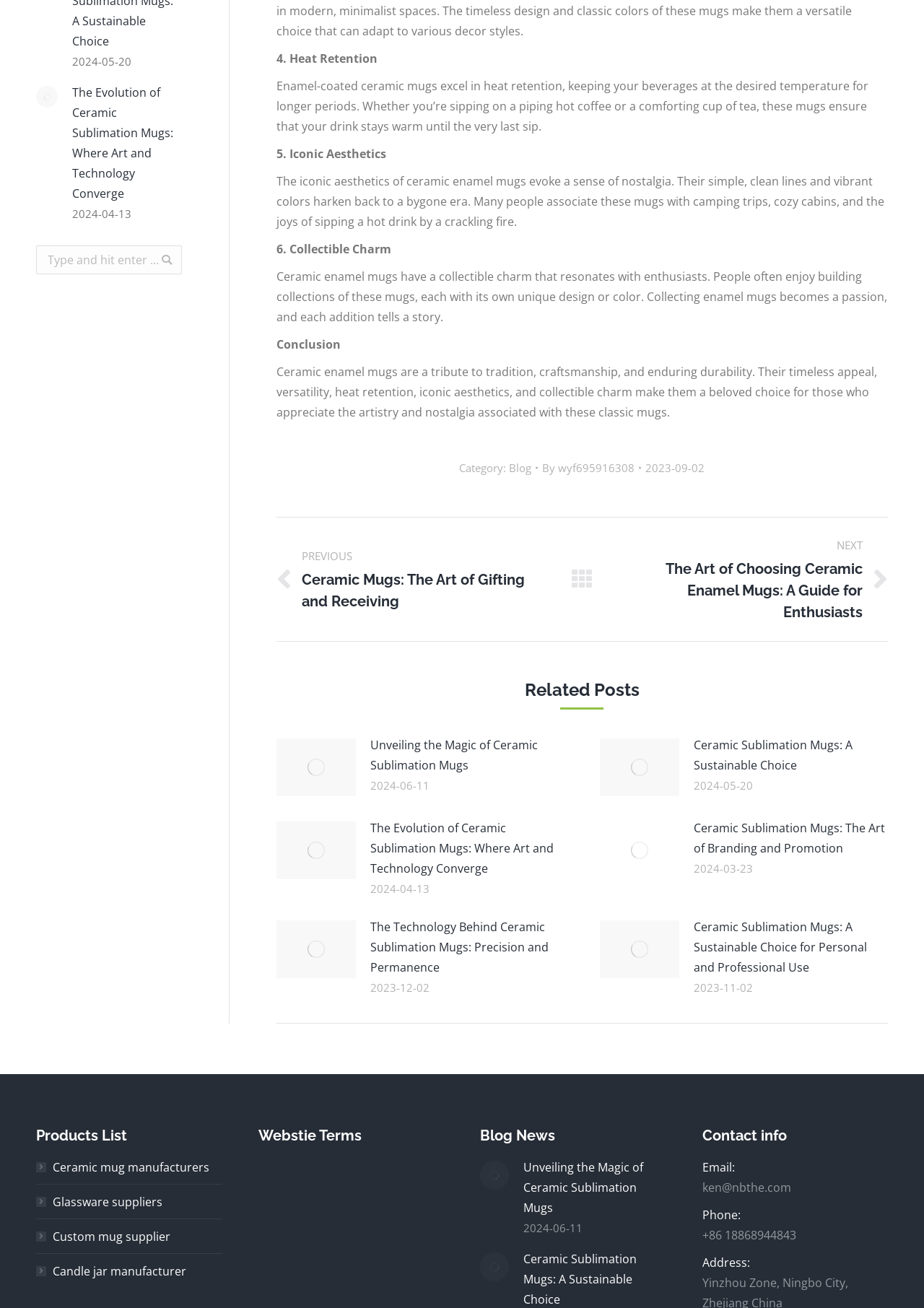Please find the bounding box coordinates of the element that must be clicked to perform the given instruction: "Contact via email". The coordinates should be four float numbers from 0 to 1, i.e., [left, top, right, bottom].

[0.76, 0.902, 0.856, 0.914]